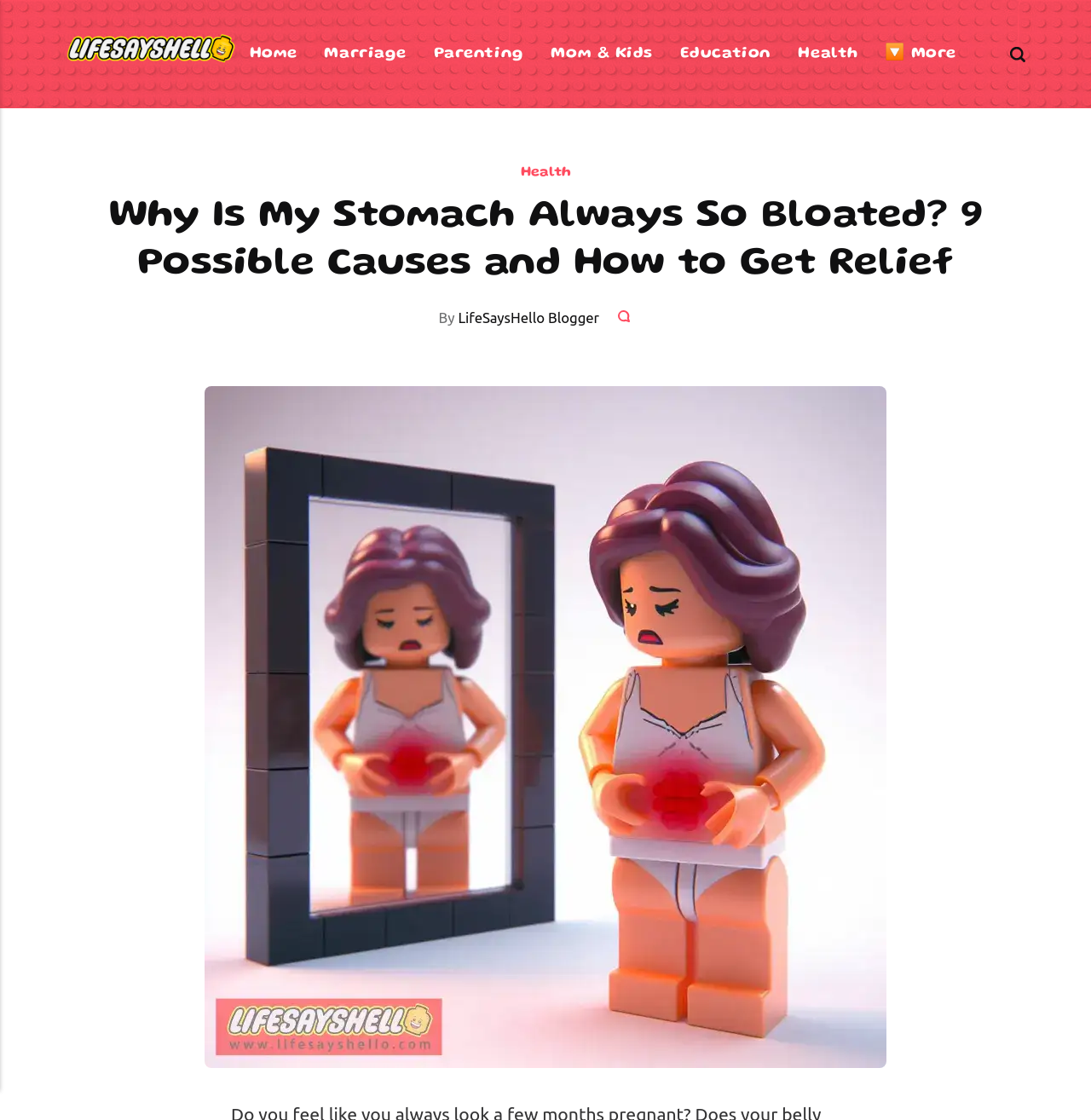Based on the element description: "Parenting", identify the UI element and provide its bounding box coordinates. Use four float numbers between 0 and 1, [left, top, right, bottom].

[0.385, 0.037, 0.493, 0.06]